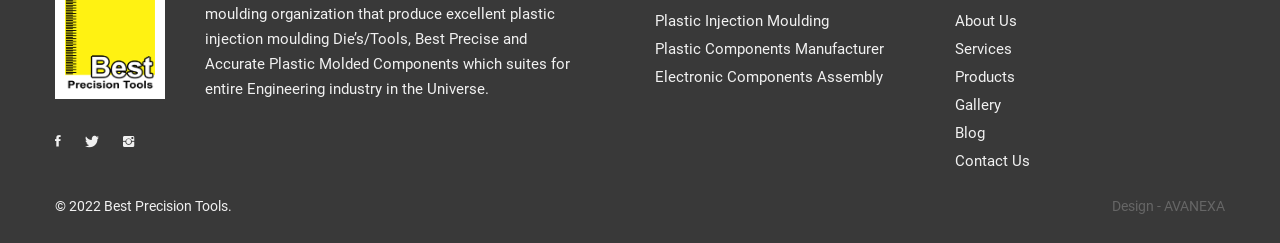Please identify the coordinates of the bounding box that should be clicked to fulfill this instruction: "Contact Us".

[0.746, 0.624, 0.805, 0.698]